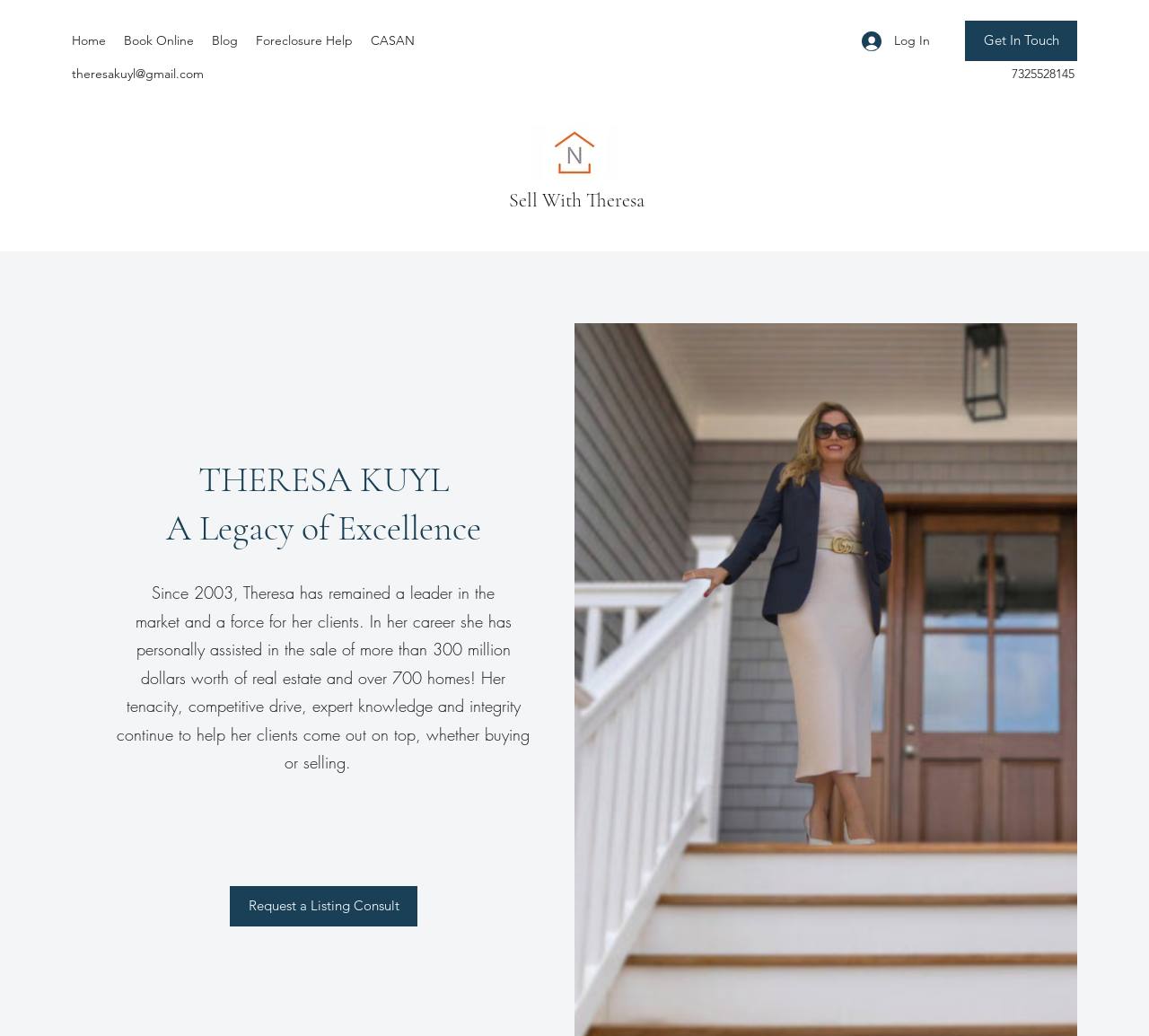Predict the bounding box coordinates of the area that should be clicked to accomplish the following instruction: "Click on the 'Request a Listing Consult' link". The bounding box coordinates should consist of four float numbers between 0 and 1, i.e., [left, top, right, bottom].

[0.2, 0.855, 0.363, 0.894]